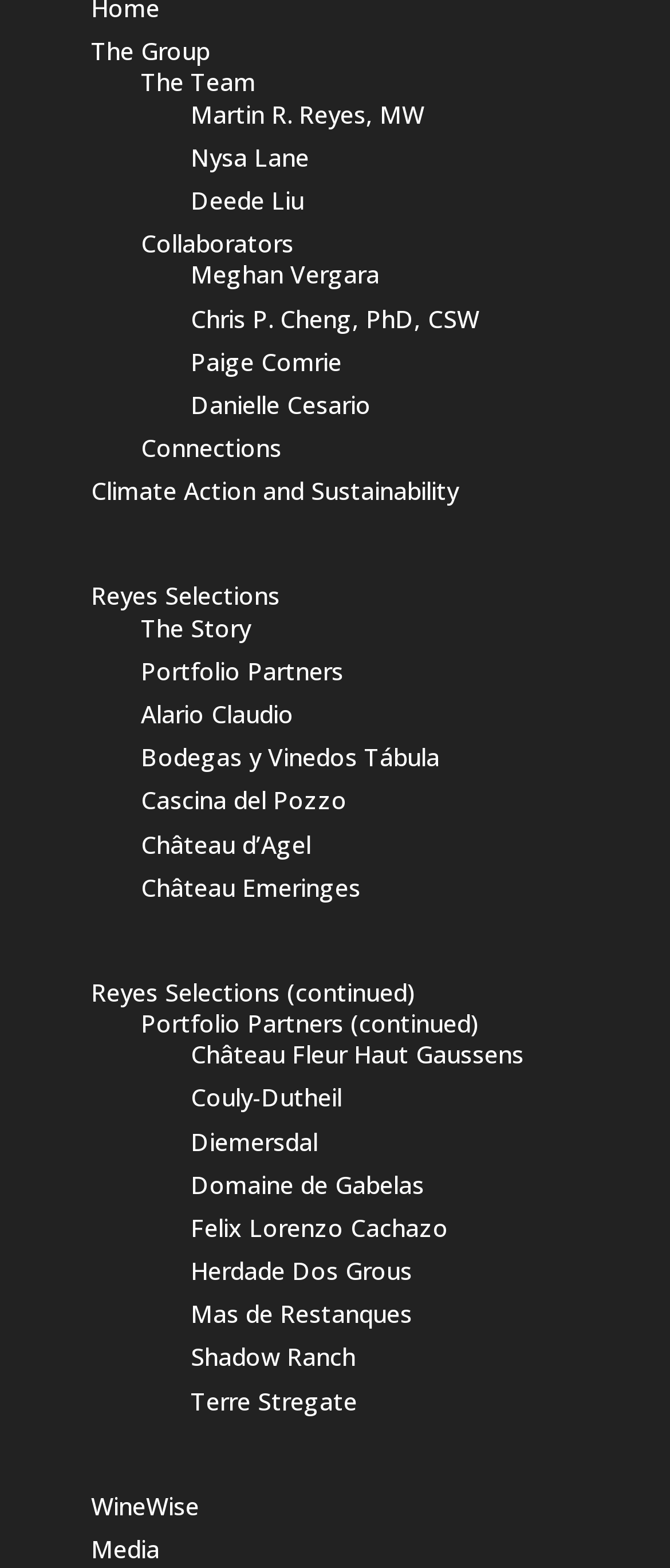How many sections are there on the webpage?
Please describe in detail the information shown in the image to answer the question.

I identified the sections based on the link texts and their grouping. There are 6 sections: 'The Group', 'The Team', 'Collaborators', 'Connections', 'Climate Action and Sustainability', and 'Reyes Selections'.